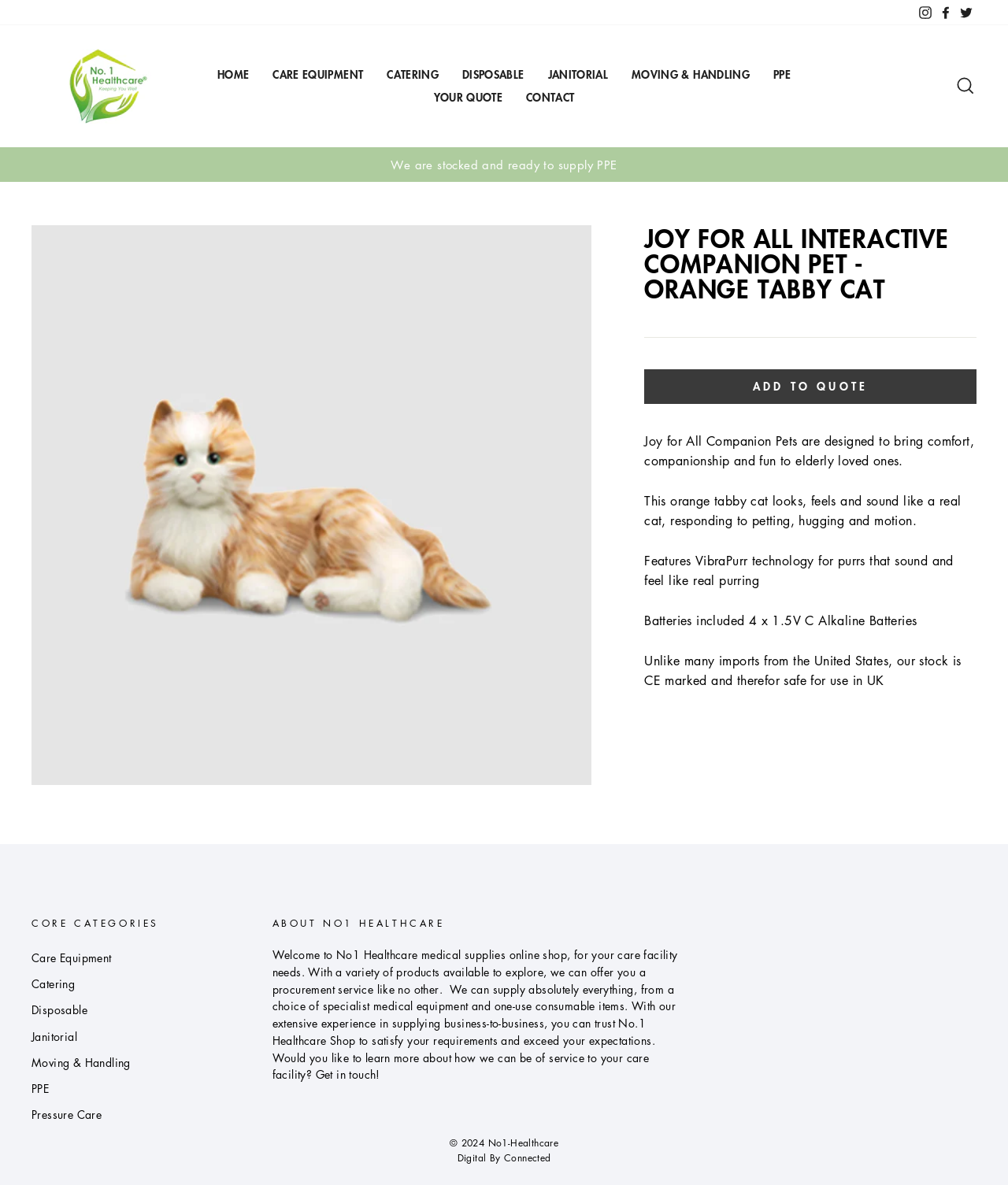What is the theme of the products listed at the bottom of the webpage?
Please provide a single word or phrase as the answer based on the screenshot.

Care facility needs